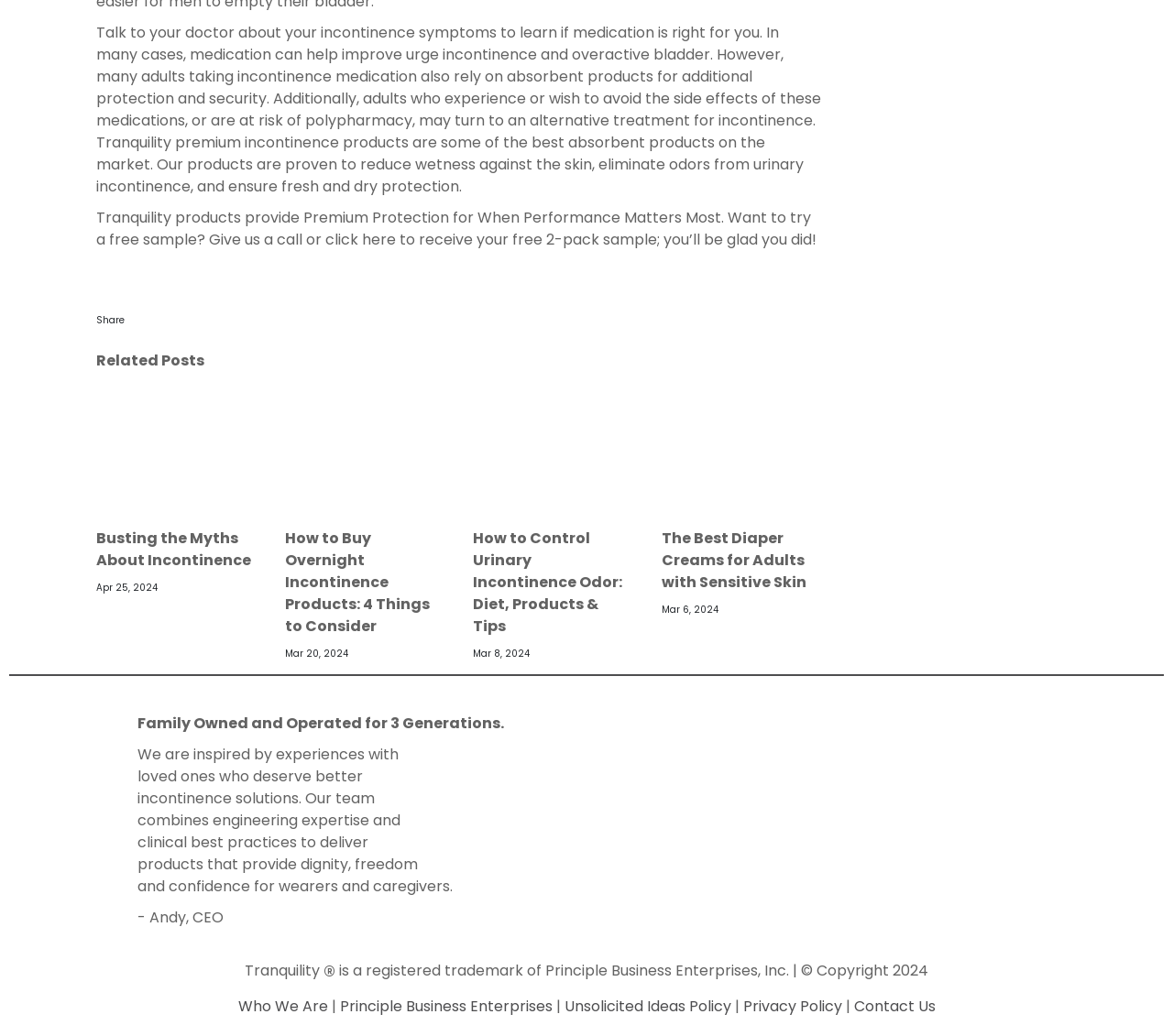Give a succinct answer to this question in a single word or phrase: 
How many related posts are listed?

3